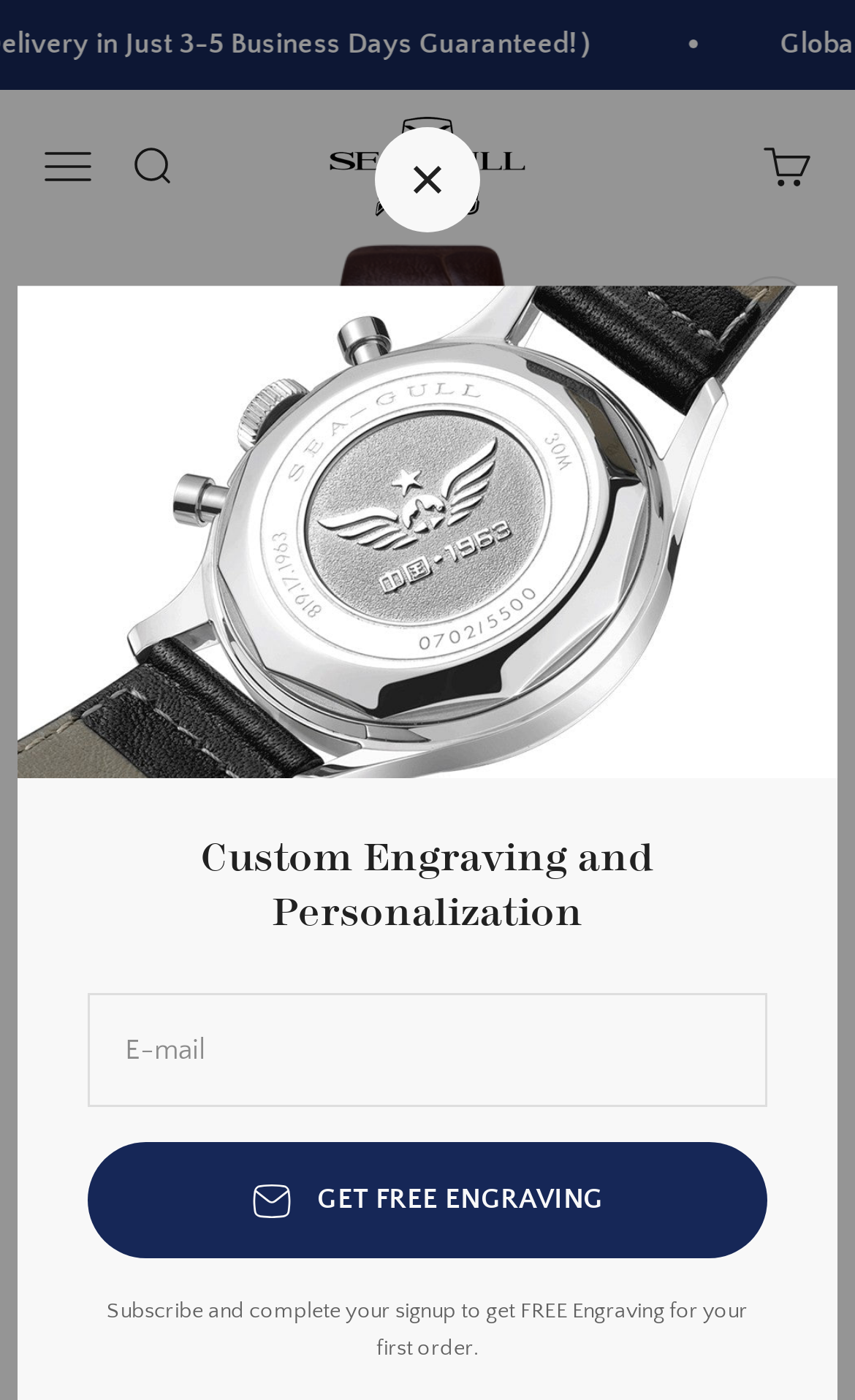Given the description Open navigation menu, predict the bounding box coordinates of the UI element. Ensure the coordinates are in the format (top-left x, top-left y, bottom-right x, bottom-right y) and all values are between 0 and 1.

[0.051, 0.102, 0.108, 0.136]